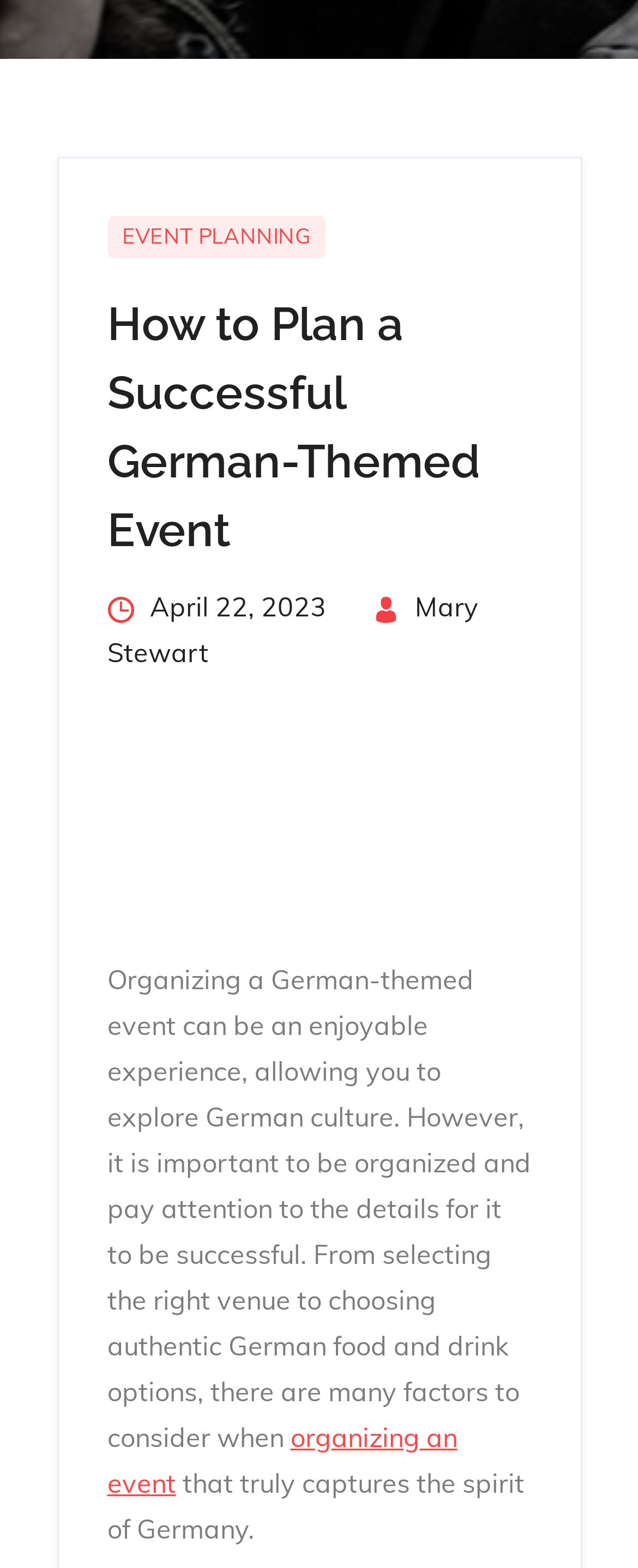Find the UI element described as: "April 22, 2023April 23, 2023" and predict its bounding box coordinates. Ensure the coordinates are four float numbers between 0 and 1, [left, top, right, bottom].

[0.168, 0.376, 0.512, 0.397]